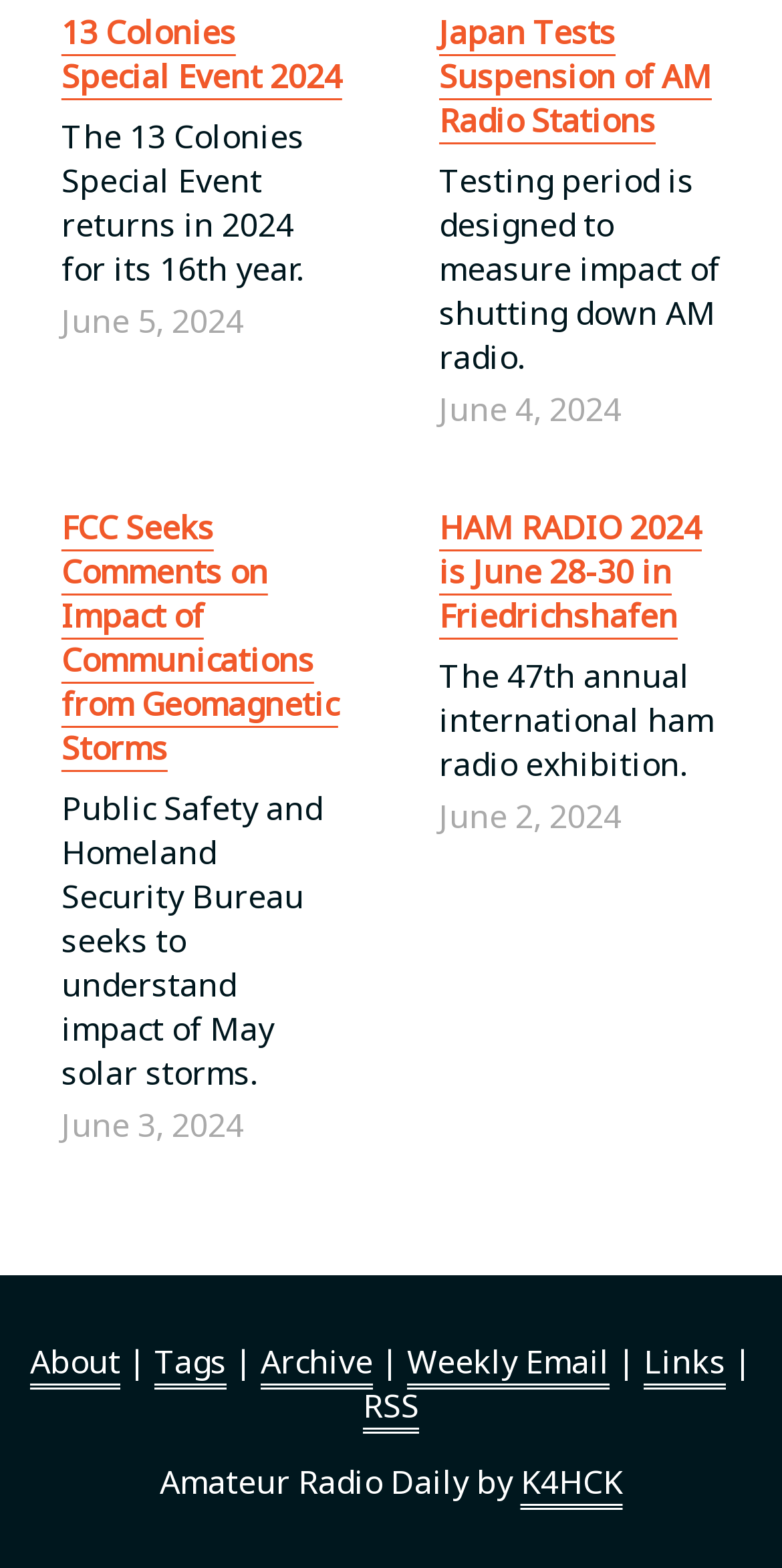Use a single word or phrase to answer the question: How many links are there in the footer section?

6